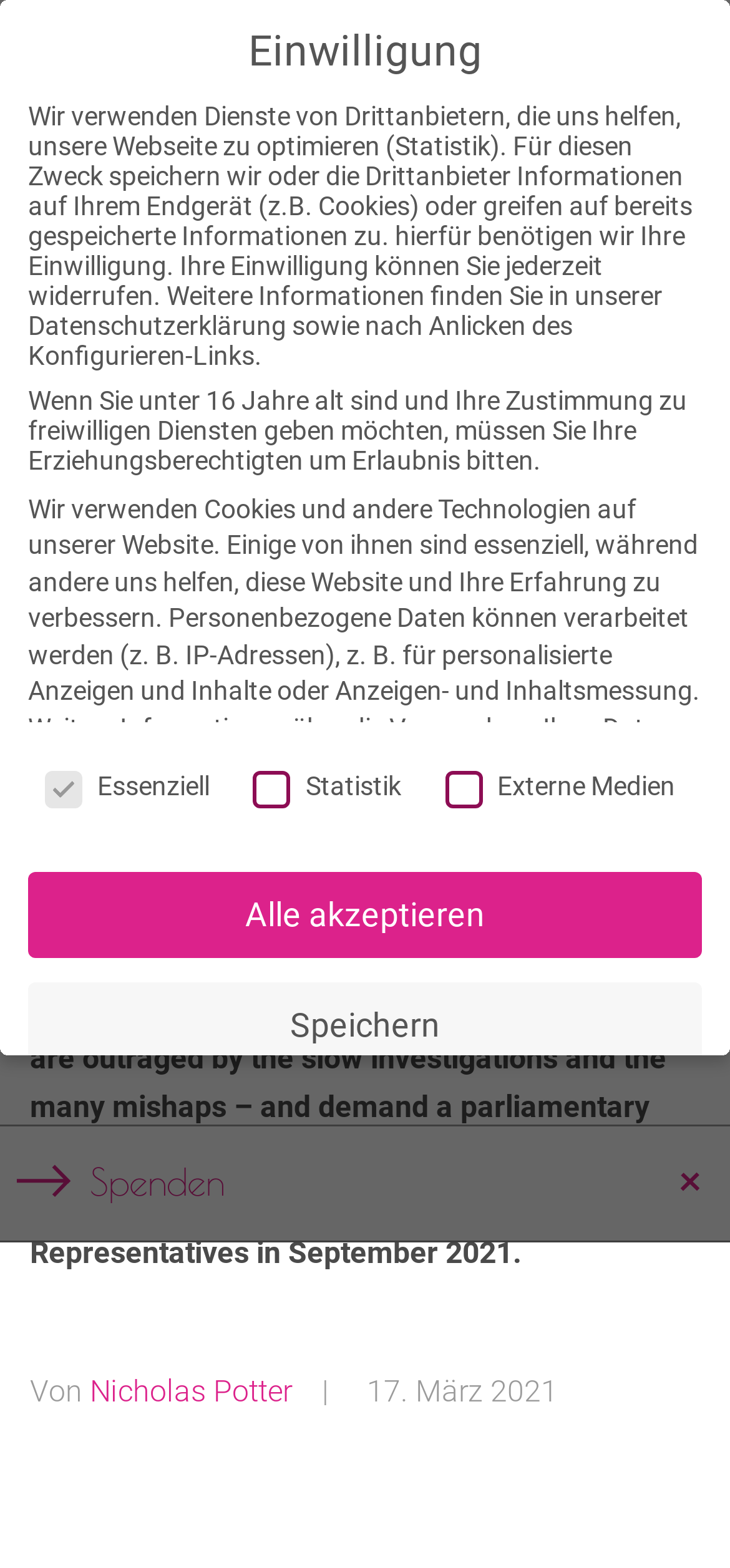Find the bounding box coordinates of the clickable area that will achieve the following instruction: "Check the NEWSLETTER link".

[0.593, 0.124, 0.863, 0.165]